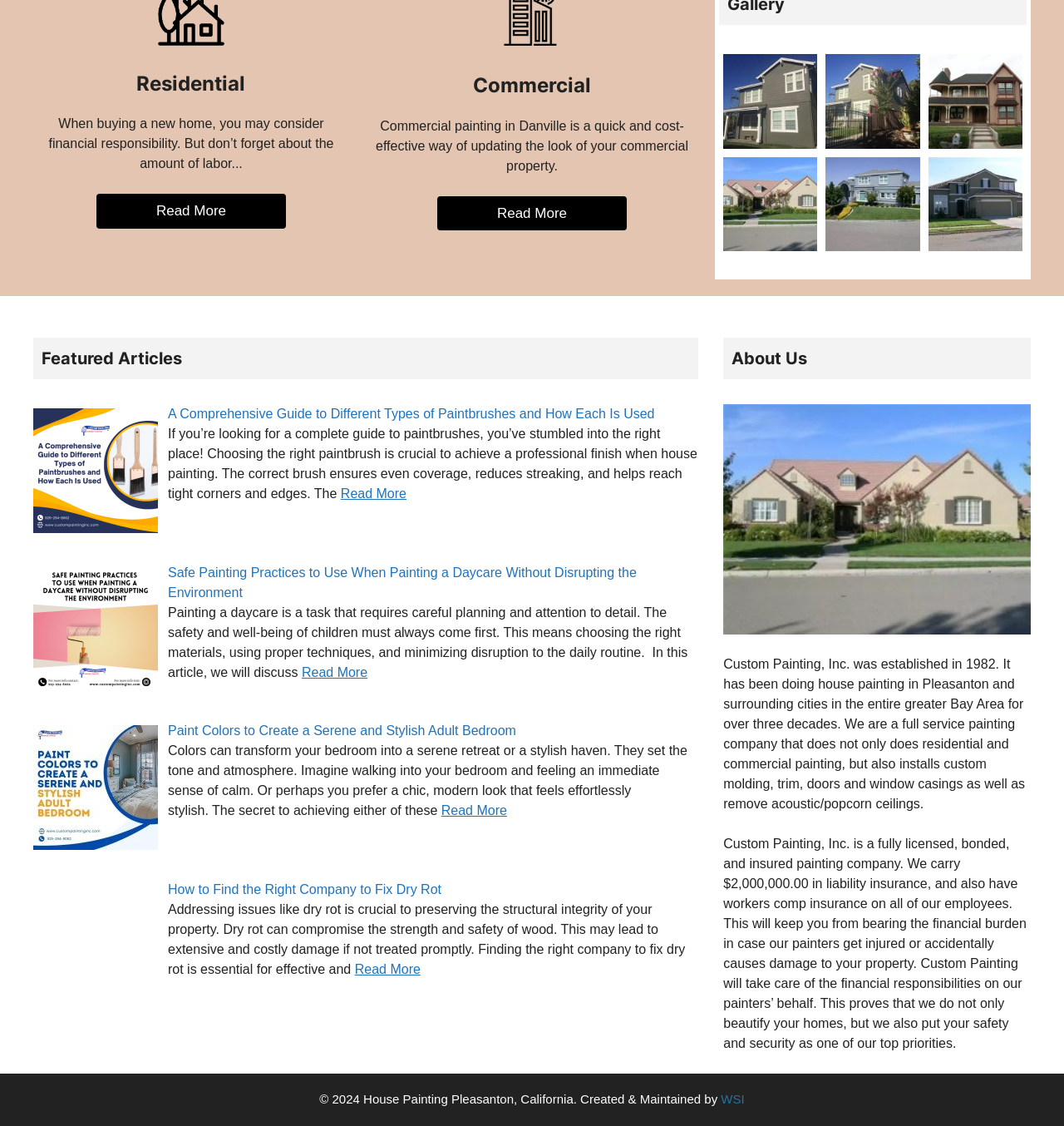Please provide the bounding box coordinate of the region that matches the element description: WSI. Coordinates should be in the format (top-left x, top-left y, bottom-right x, bottom-right y) and all values should be between 0 and 1.

[0.678, 0.97, 0.7, 0.982]